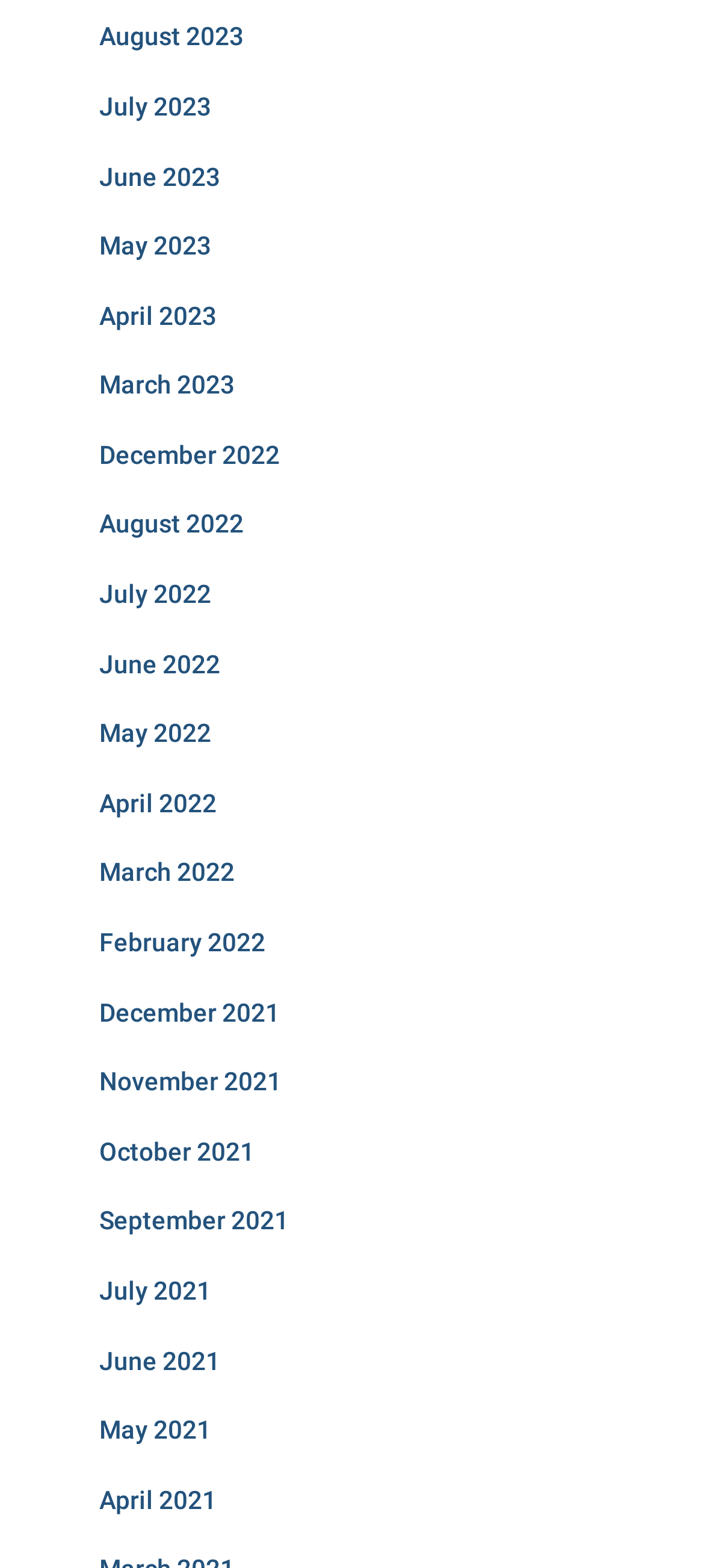Determine the bounding box coordinates of the element that should be clicked to execute the following command: "View August 2023".

[0.141, 0.014, 0.346, 0.033]